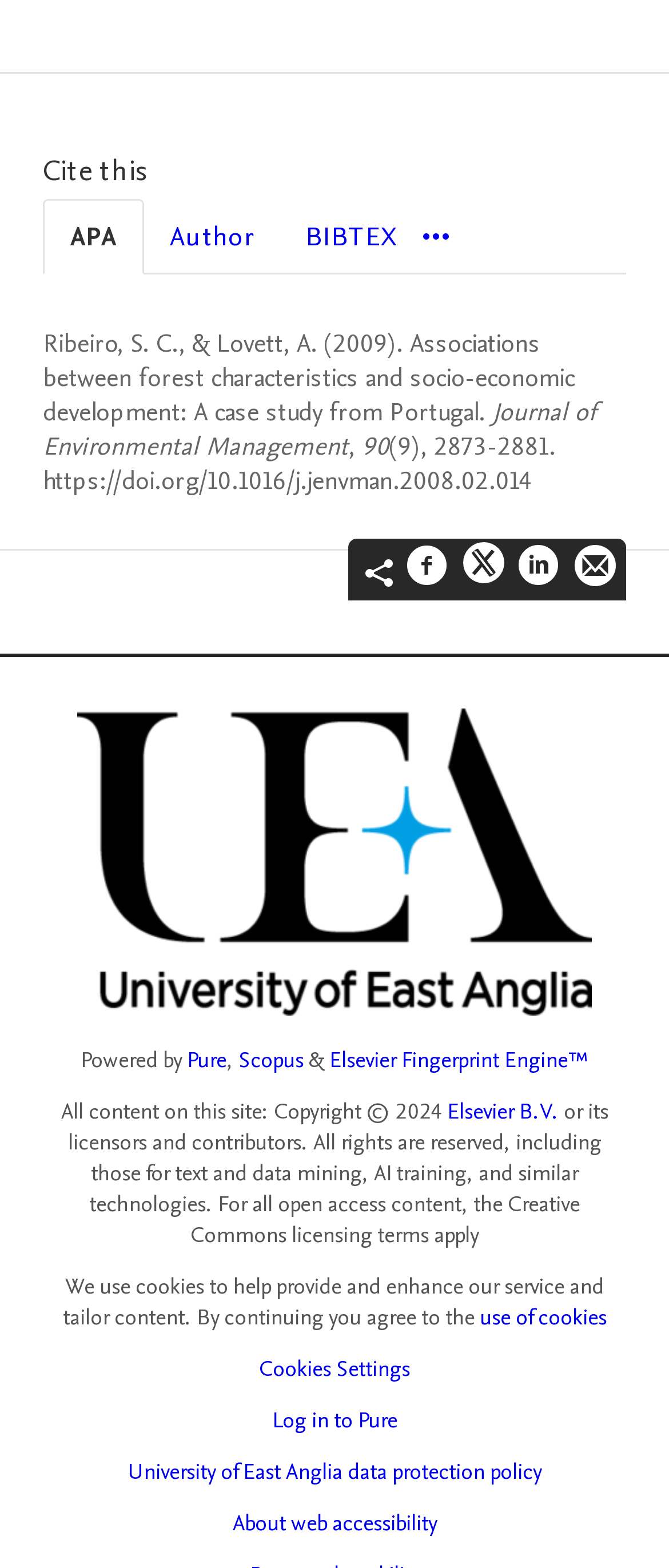Refer to the image and provide an in-depth answer to the question:
What is the citation style selected by default?

The default citation style is determined by examining the tablist element with the label 'Cite this'. The selected tab is 'APA', which indicates that it is the default citation style.